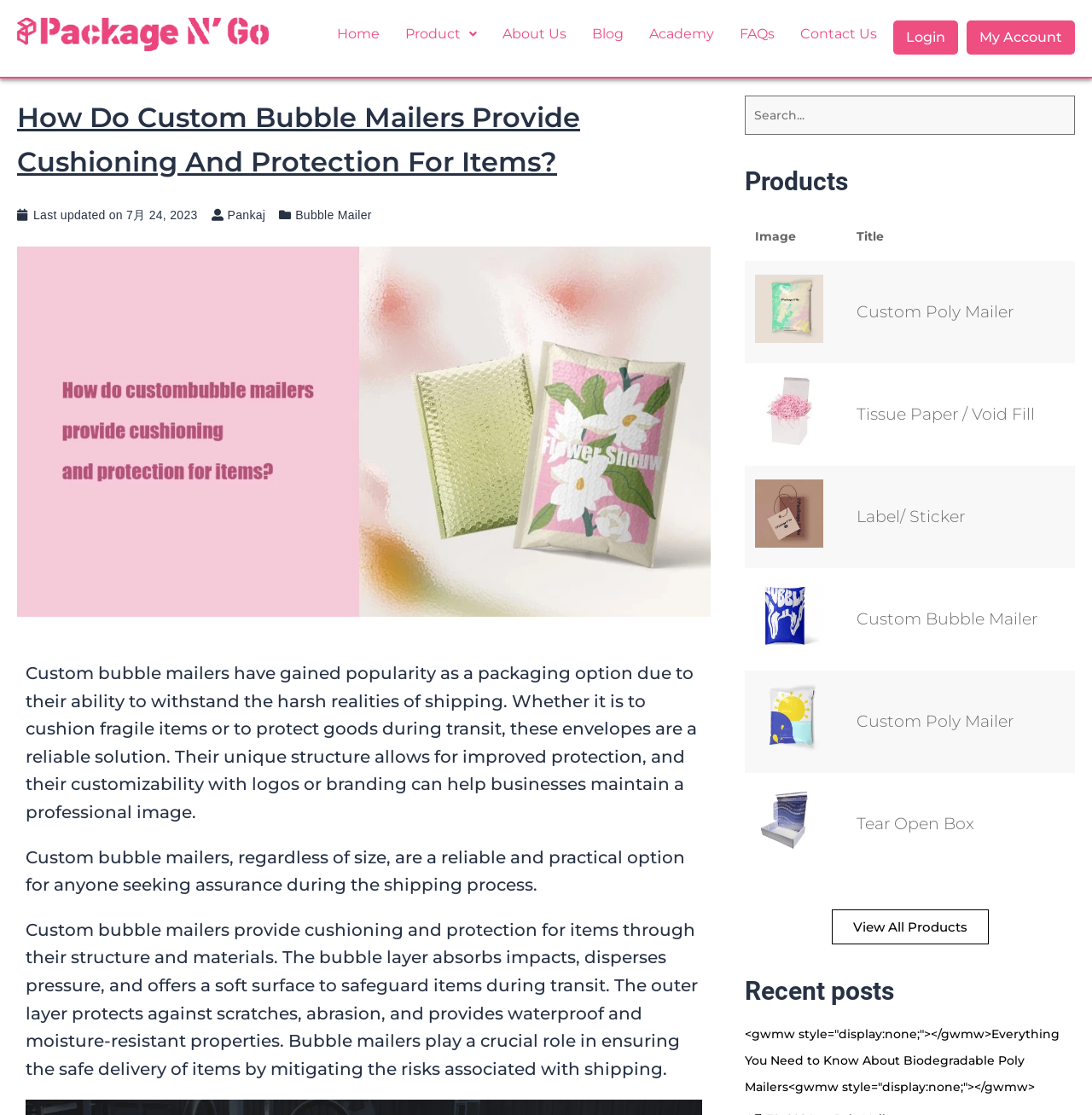Please identify the bounding box coordinates for the region that you need to click to follow this instruction: "View all products".

[0.761, 0.816, 0.905, 0.847]